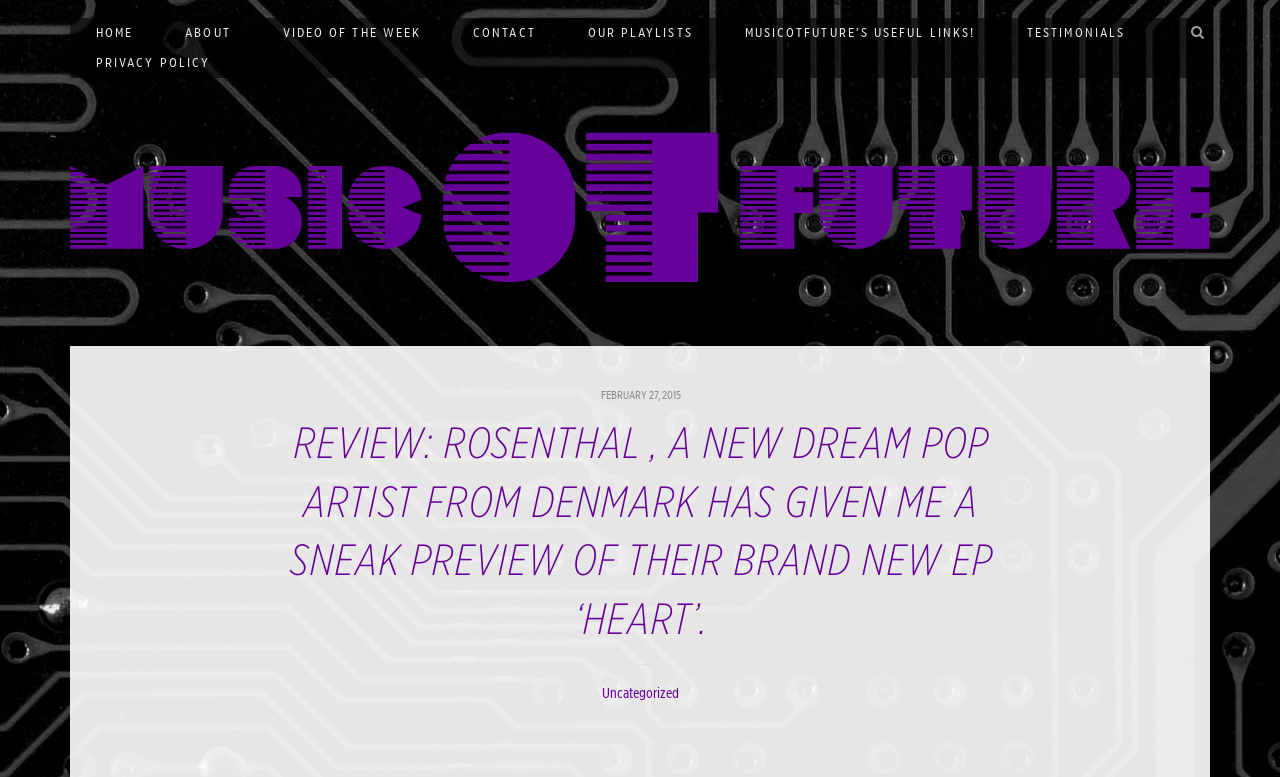Determine the title of the webpage and give its text content.

REVIEW: ROSENTHAL , A NEW DREAM POP ARTIST FROM DENMARK HAS GIVEN ME A SNEAK PREVIEW OF THEIR BRAND NEW EP ‘HEART’.